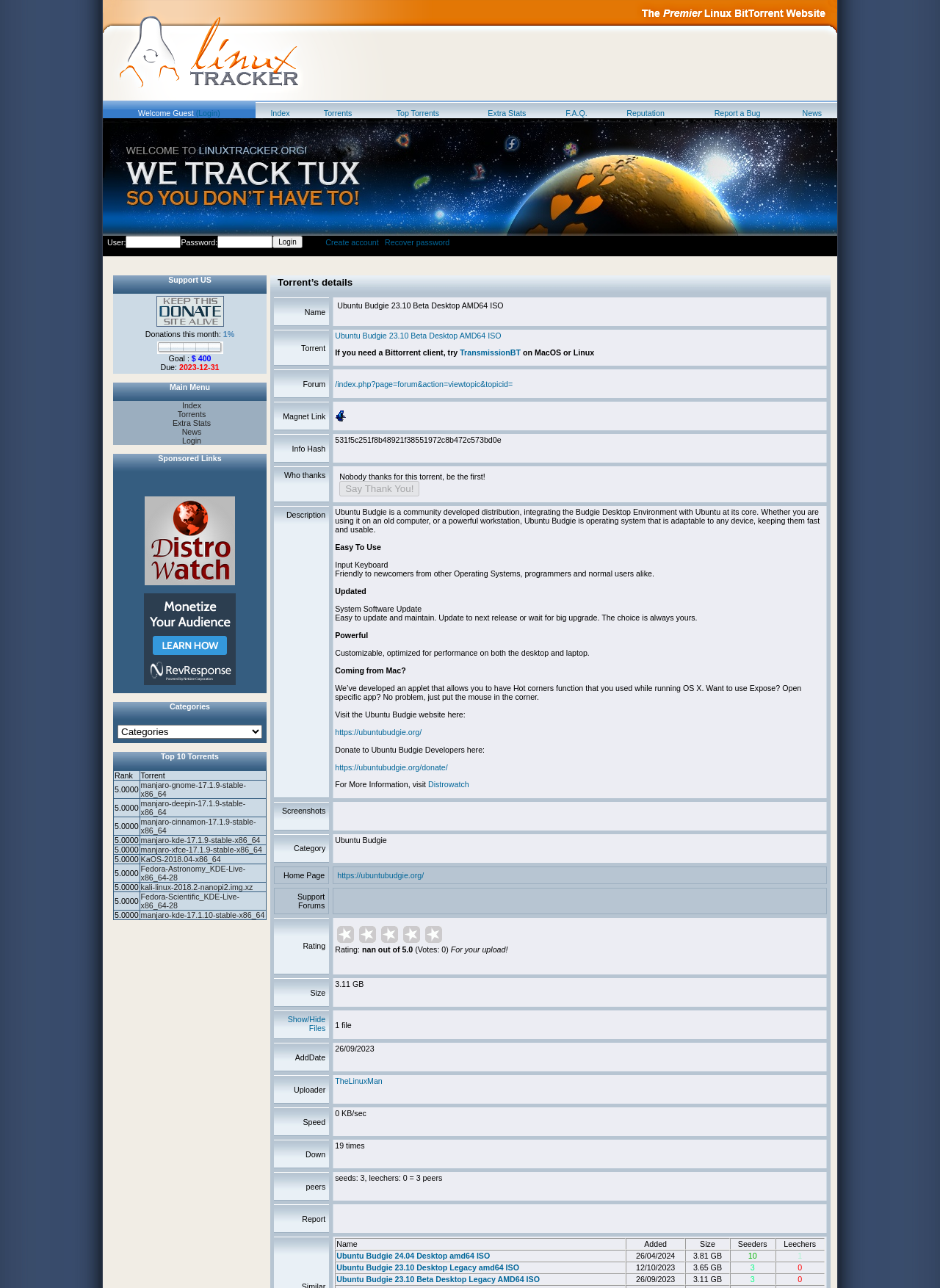Use a single word or phrase to answer the question:
What is the current donation progress?

1% (3 of 400 $)